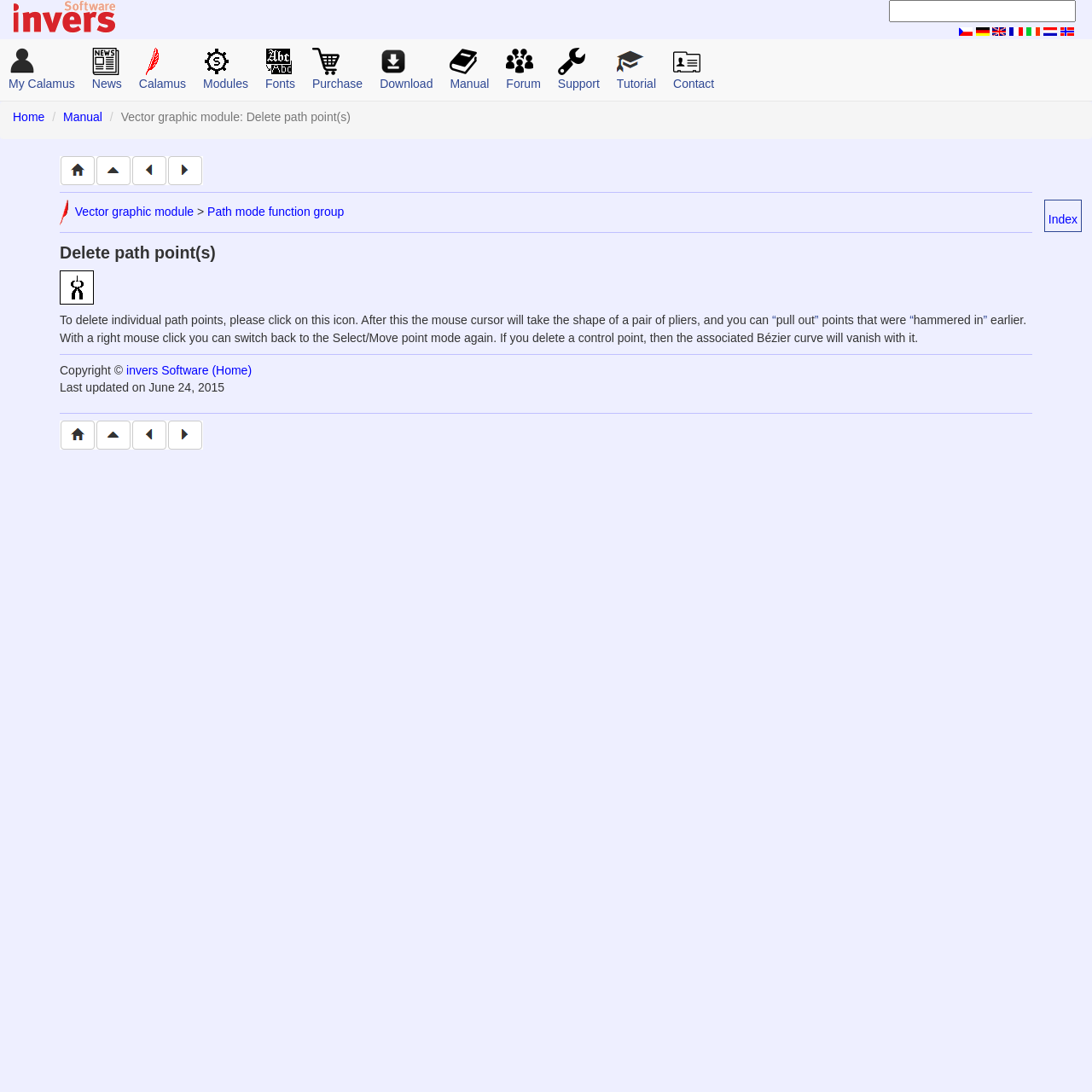Kindly determine the bounding box coordinates for the area that needs to be clicked to execute this instruction: "read about the background".

None